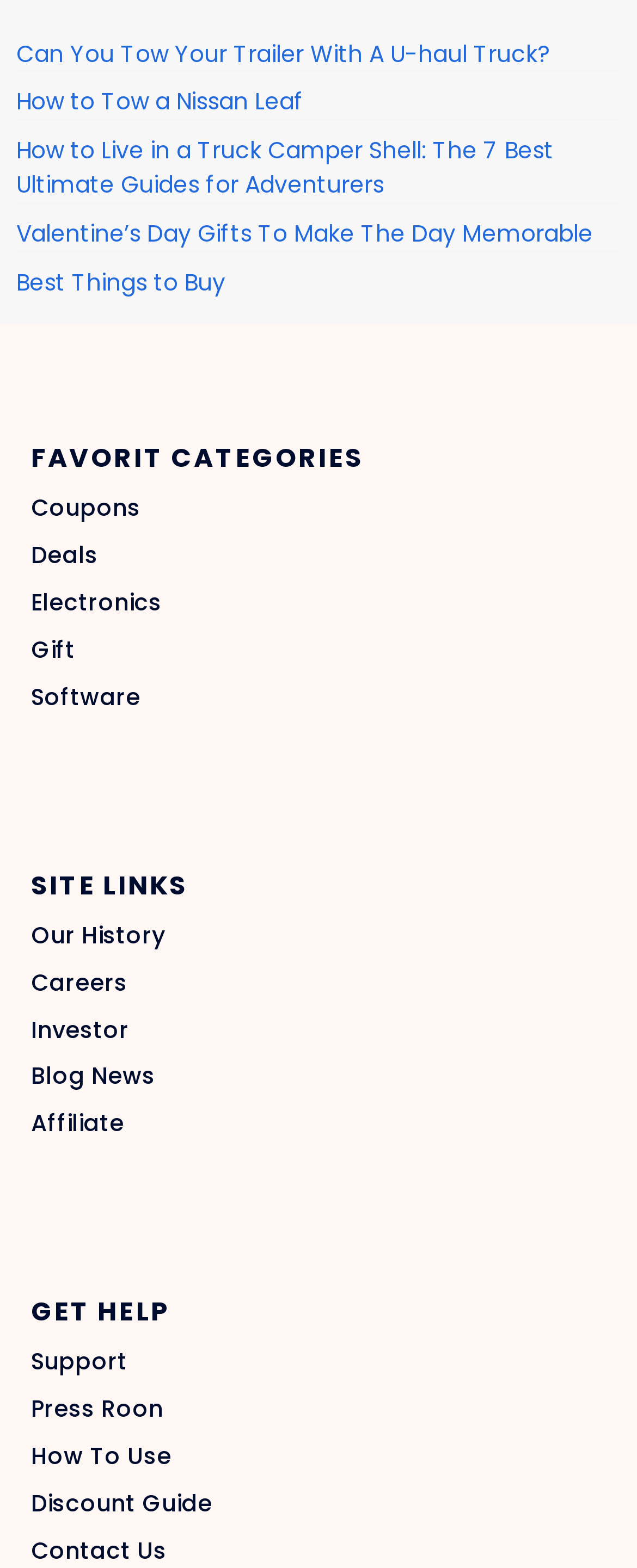Determine the bounding box coordinates for the HTML element mentioned in the following description: "parent_node: privacy policy/ finasteride911.com". The coordinates should be a list of four floats ranging from 0 to 1, represented as [left, top, right, bottom].

None